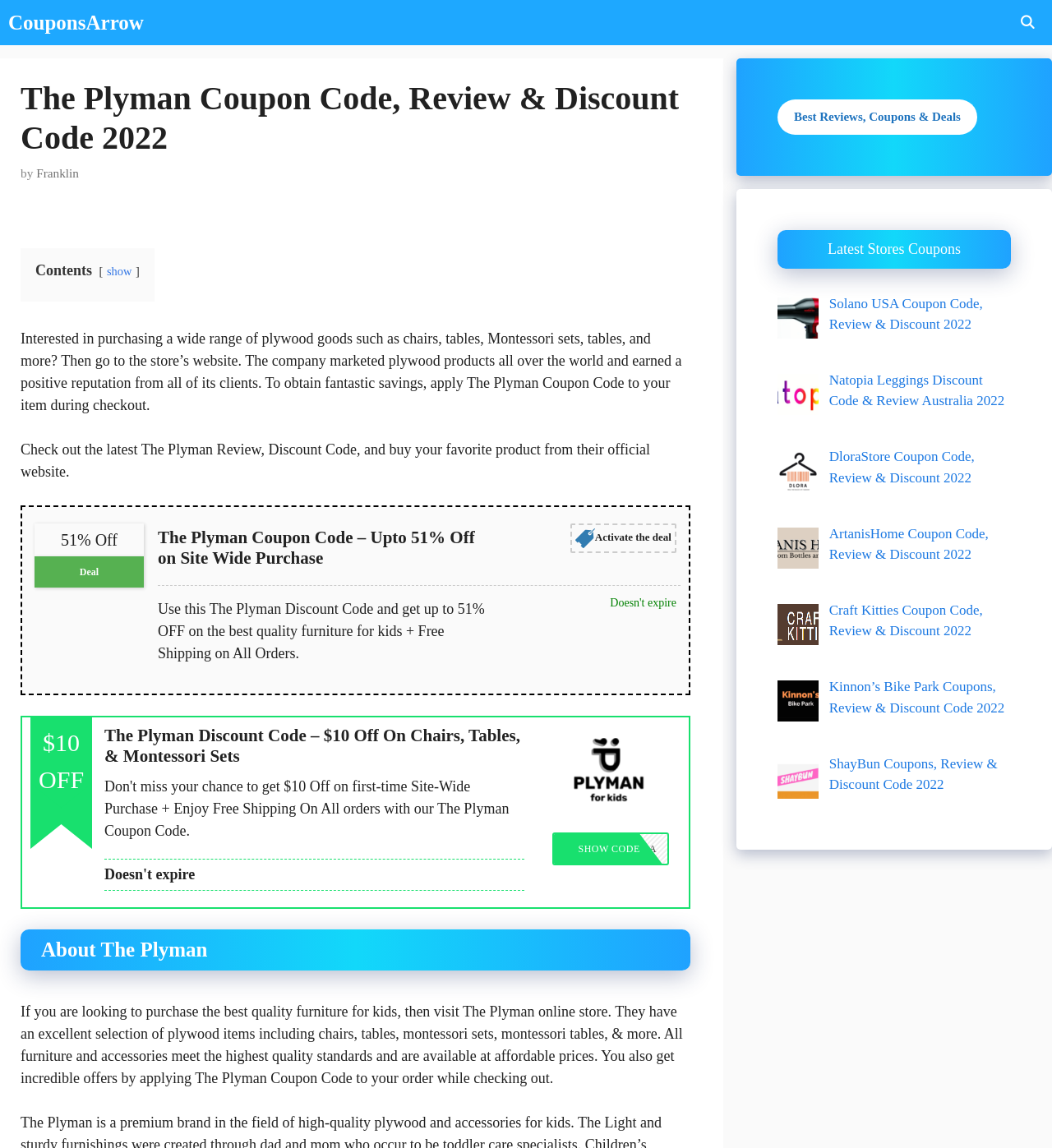Locate the bounding box of the UI element based on this description: "Activate the deal". Provide four float numbers between 0 and 1 as [left, top, right, bottom].

[0.542, 0.456, 0.643, 0.482]